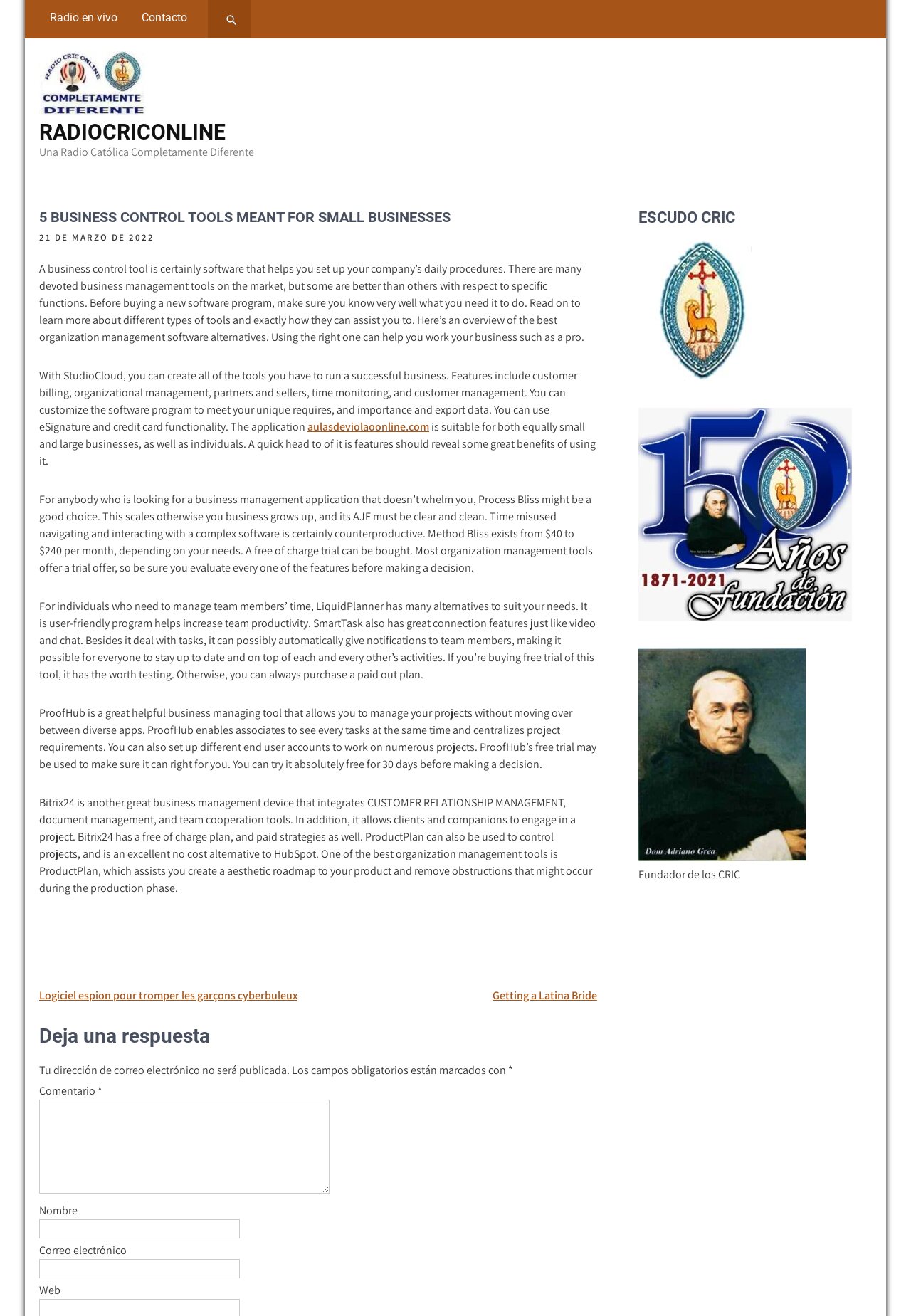Please determine the bounding box coordinates for the element that should be clicked to follow these instructions: "Read more about 5 business control tools".

[0.043, 0.159, 0.655, 0.171]